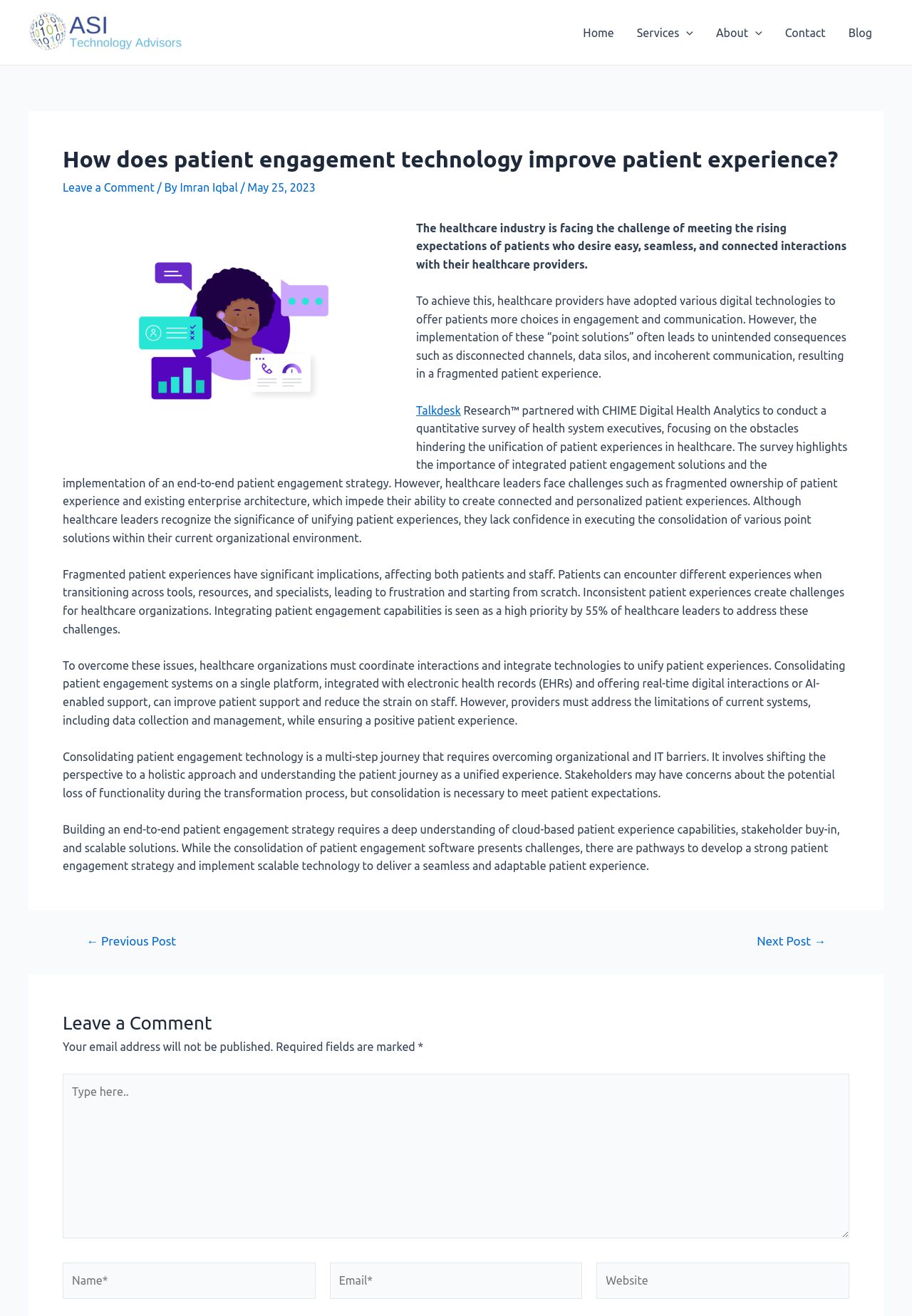Determine the coordinates of the bounding box that should be clicked to complete the instruction: "Click on the 'Home' link". The coordinates should be represented by four float numbers between 0 and 1: [left, top, right, bottom].

[0.627, 0.003, 0.686, 0.046]